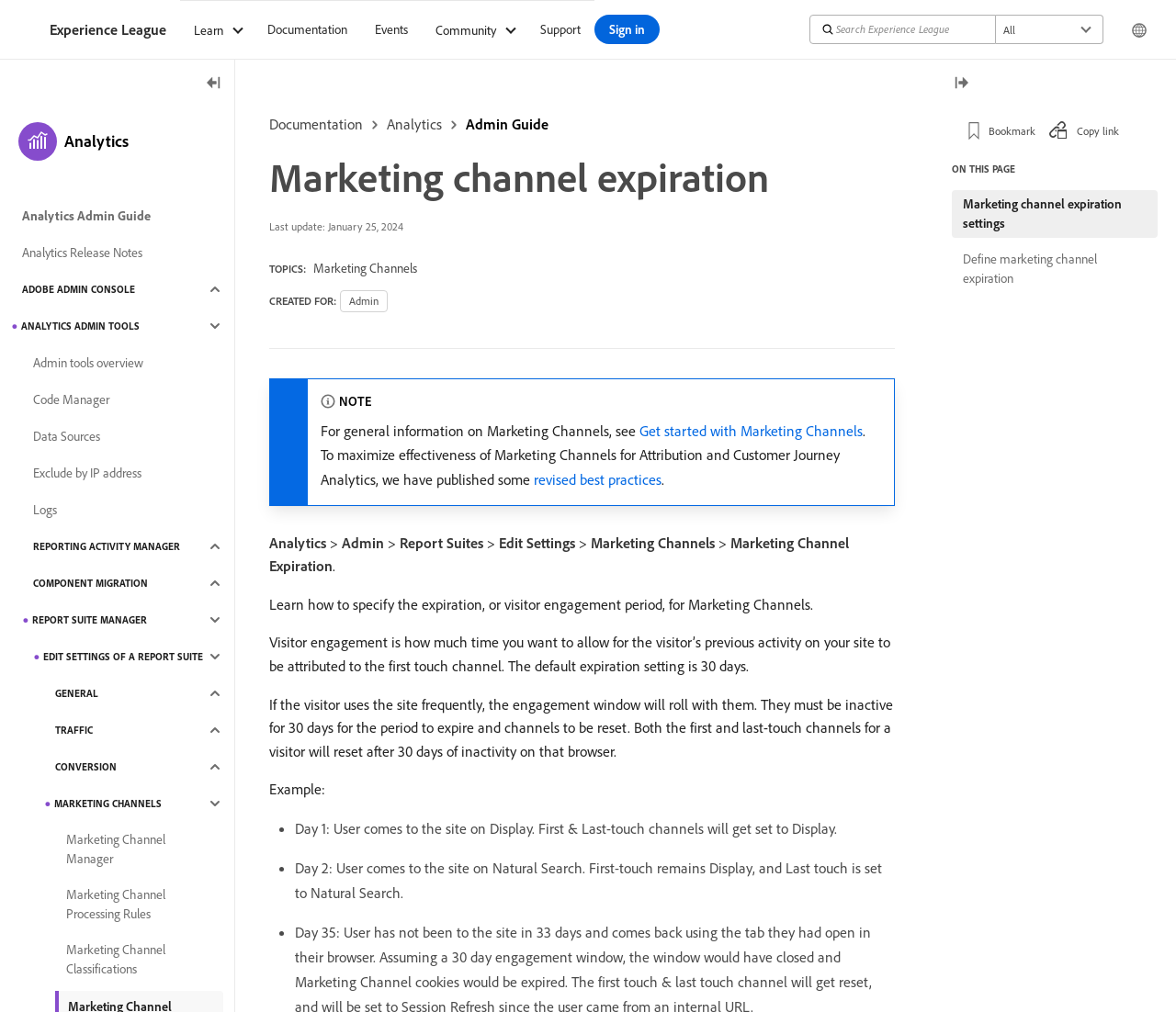From the webpage screenshot, predict the bounding box of the UI element that matches this description: ".a { fill: #6E6E6E; }".

[0.8, 0.073, 0.834, 0.093]